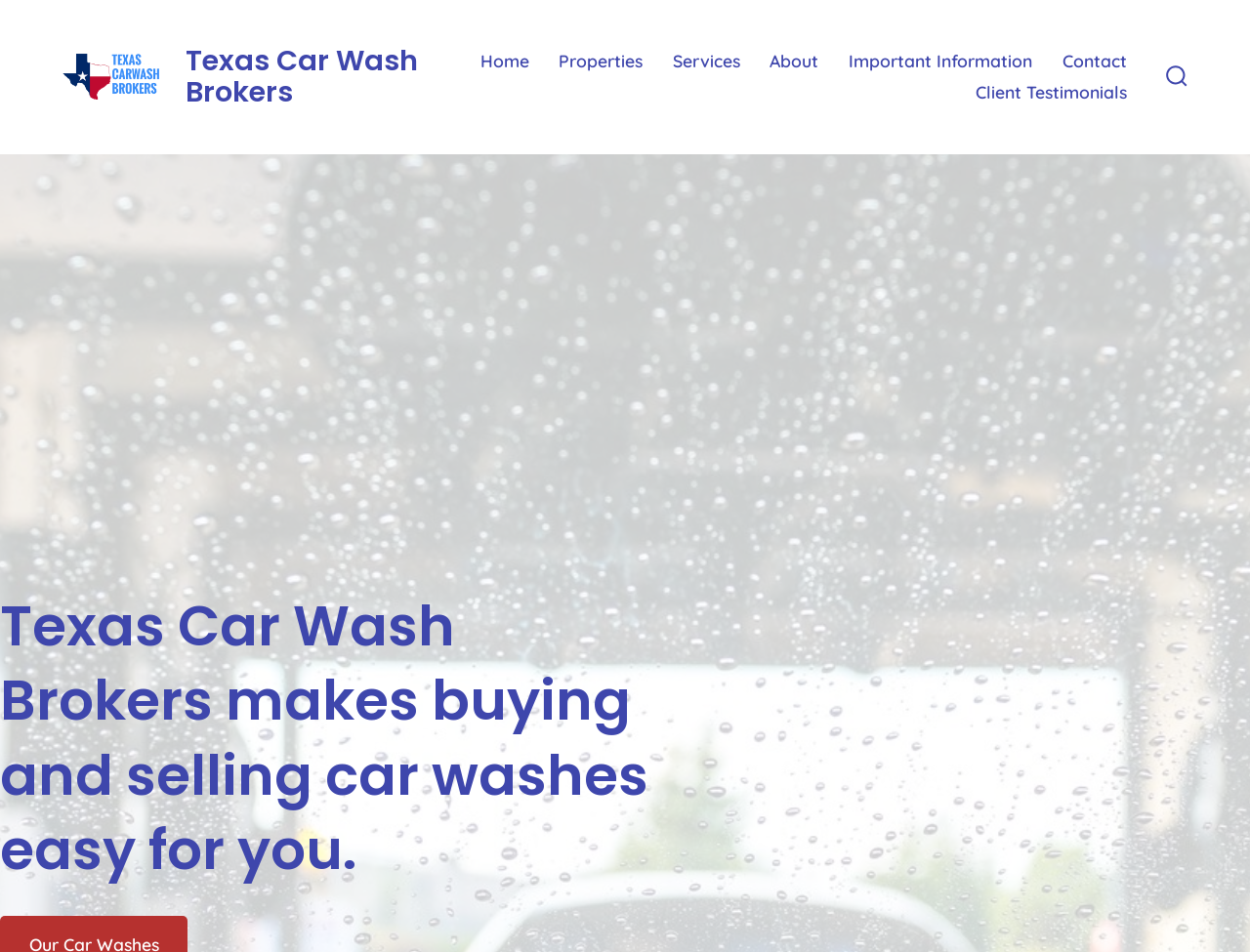Provide a short answer to the following question with just one word or phrase: What is the main benefit of using this website?

Easy buying and selling